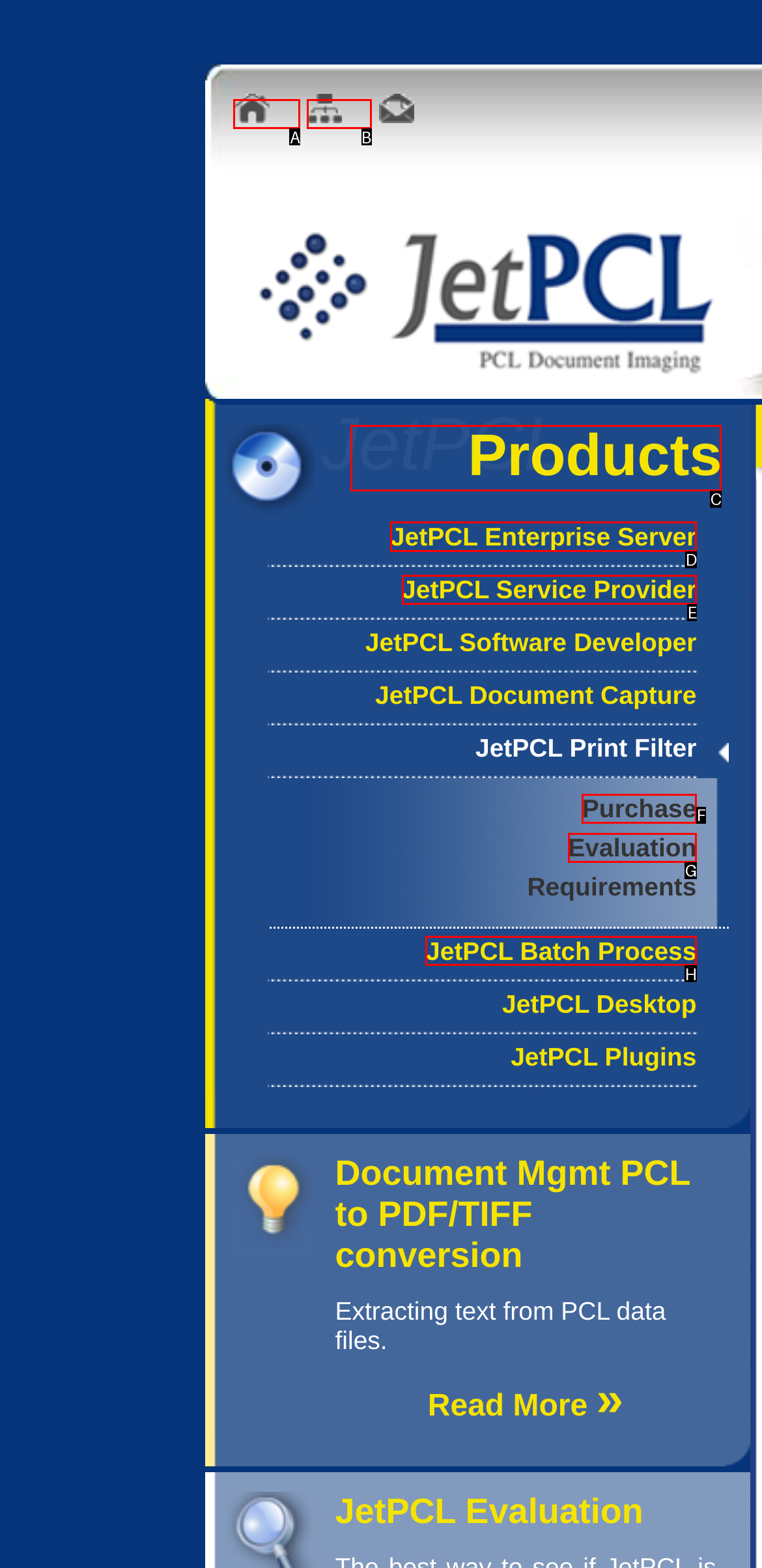Tell me which letter corresponds to the UI element that should be clicked to fulfill this instruction: View JetPCL Products
Answer using the letter of the chosen option directly.

C